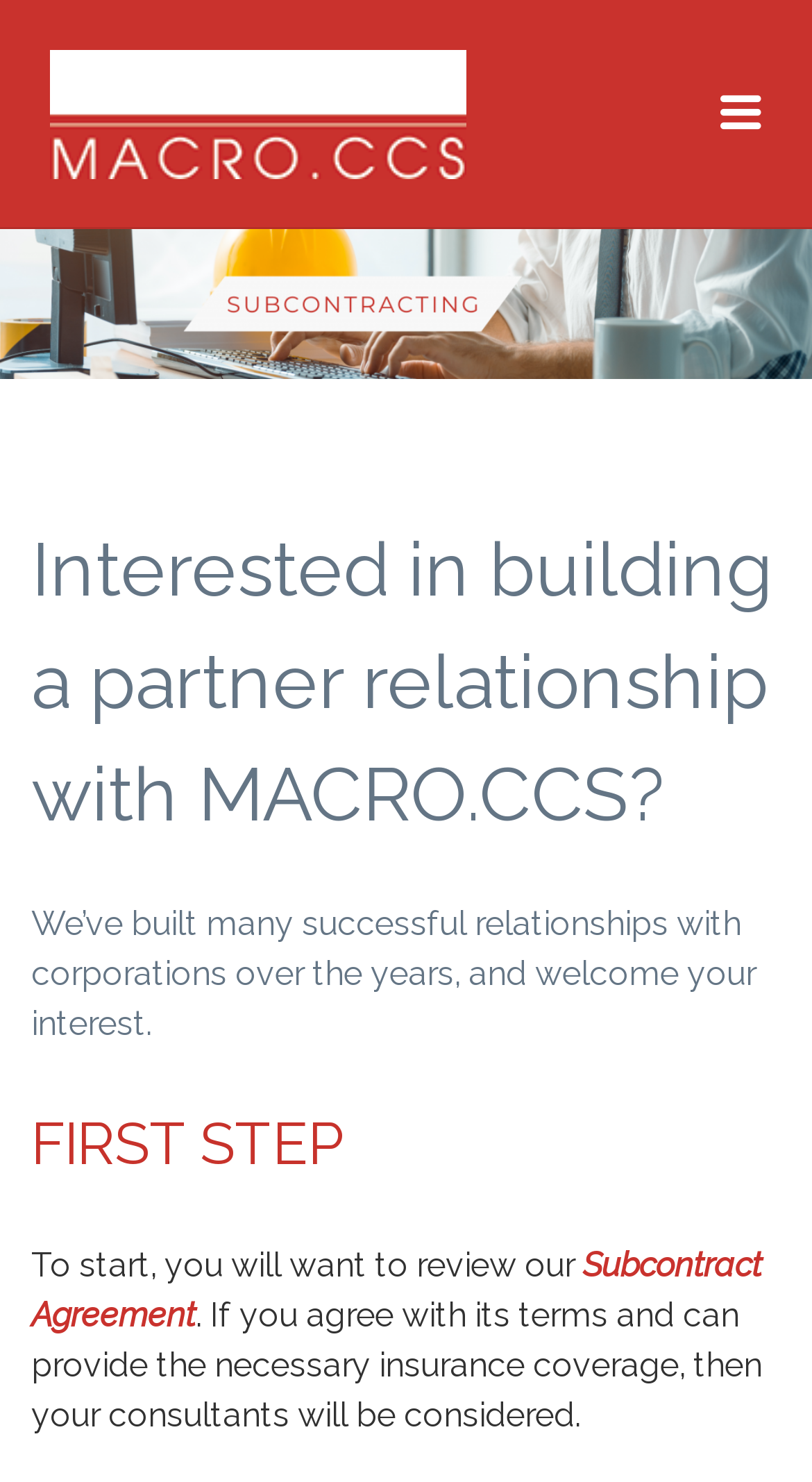What is the link to review at the first step?
Answer with a single word or phrase by referring to the visual content.

Subcontract Agreement